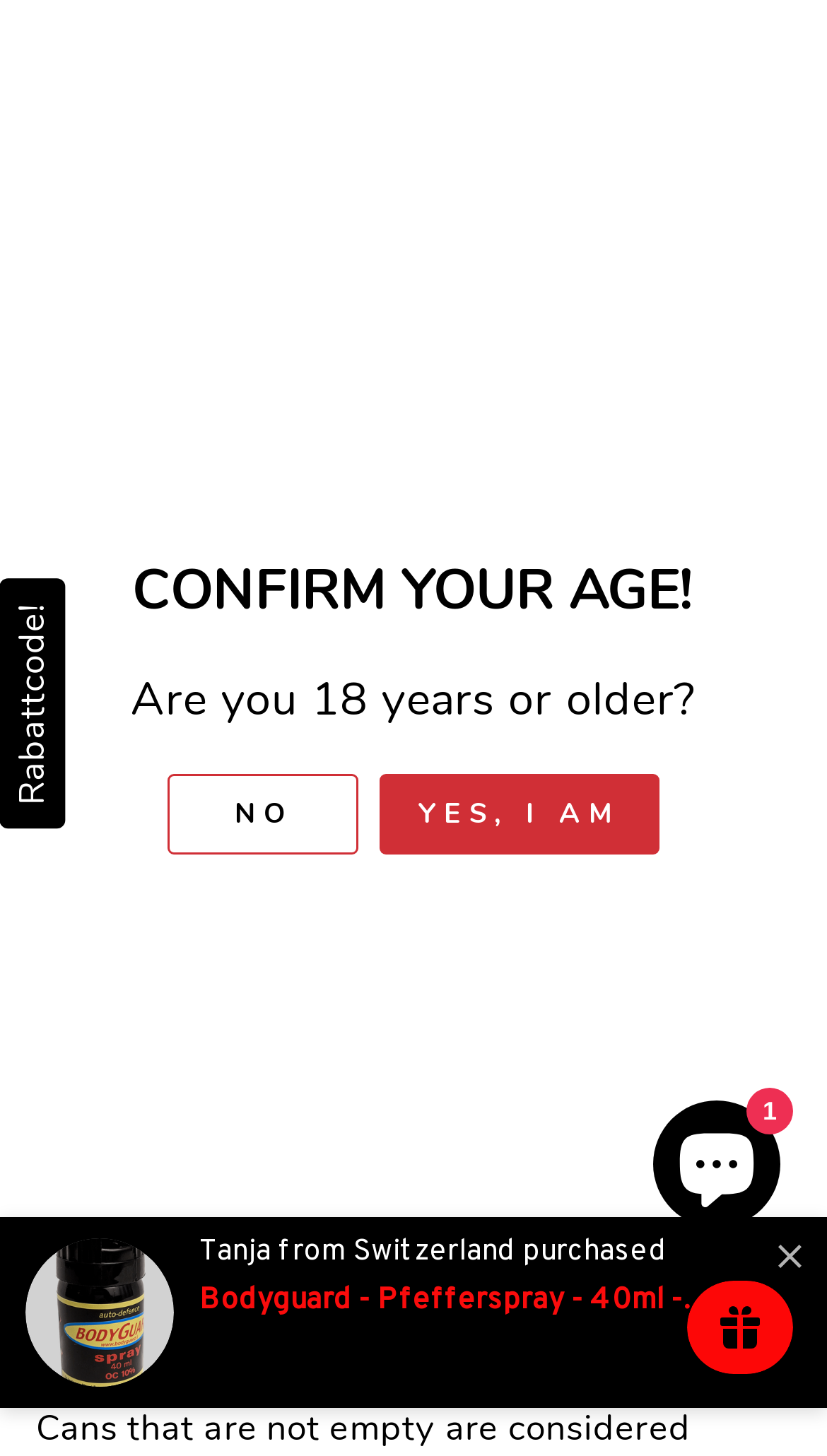Pinpoint the bounding box coordinates of the element to be clicked to execute the instruction: "confirm age".

[0.46, 0.531, 0.796, 0.587]